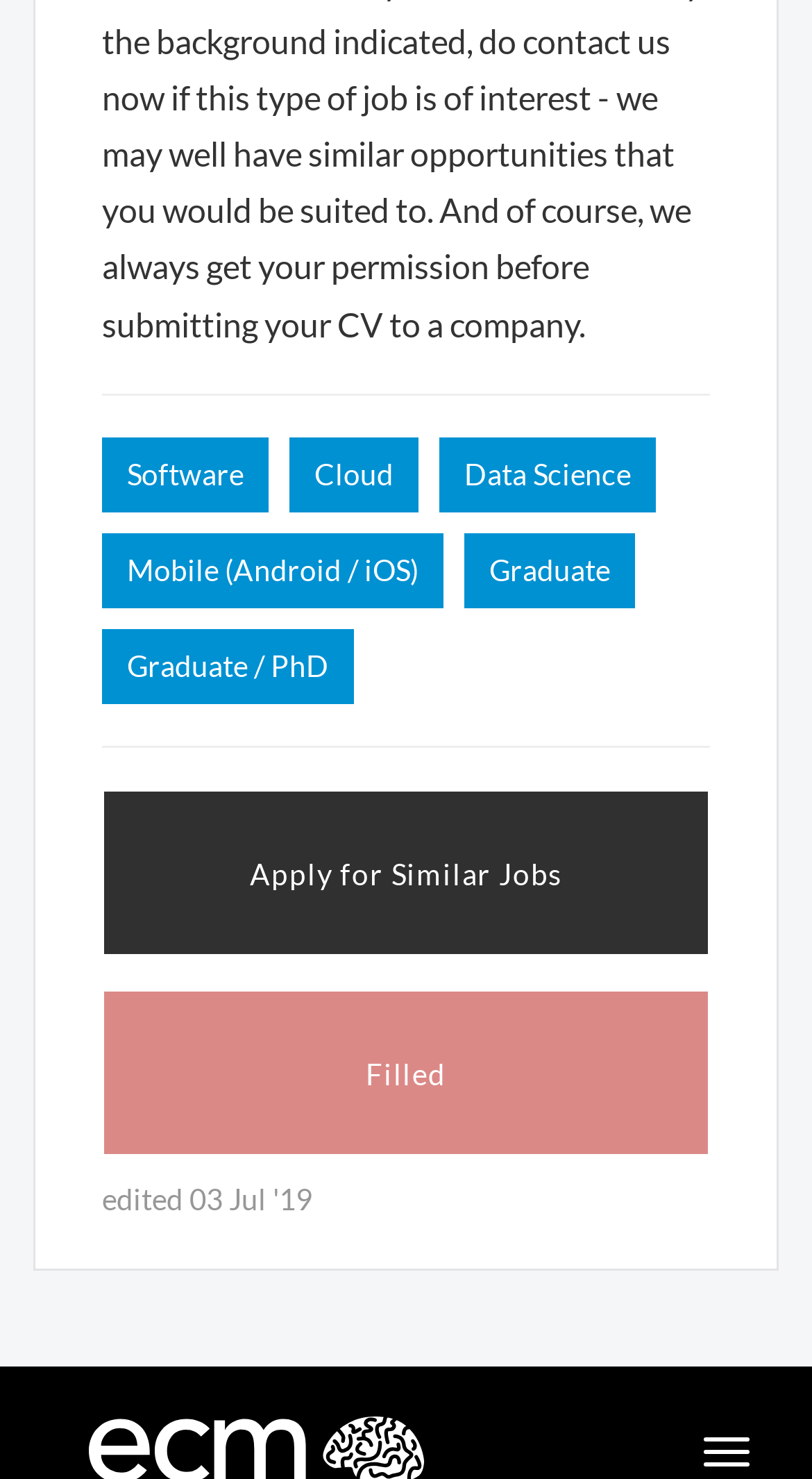What are the main categories of jobs?
Refer to the image and provide a one-word or short phrase answer.

Software, Cloud, Data Science, Mobile, Graduate